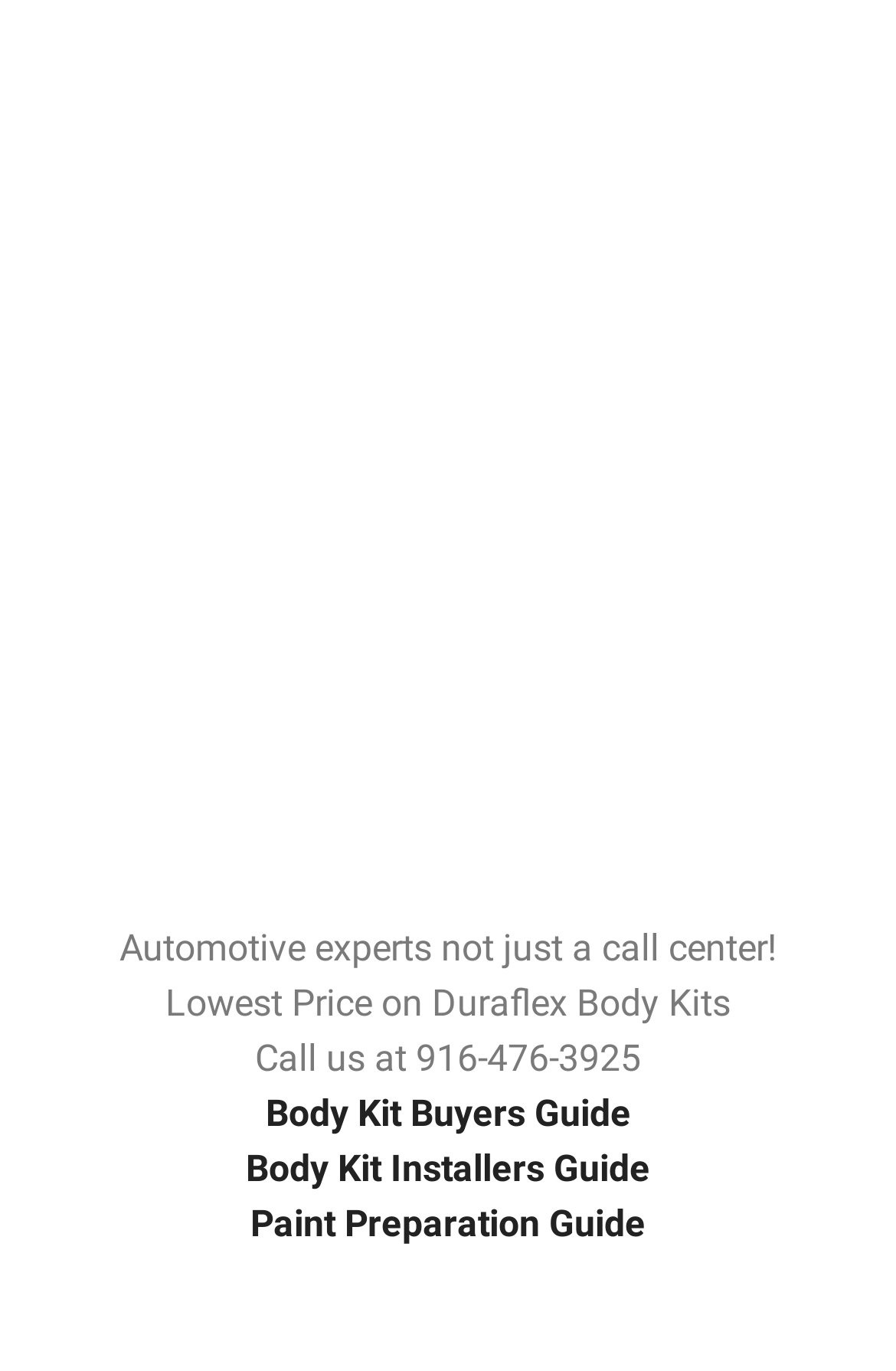Locate the UI element described by Jewelry Design and Making Course and provide its bounding box coordinates. Use the format (top-left x, top-left y, bottom-right x, bottom-right y) with all values as floating point numbers between 0 and 1.

None